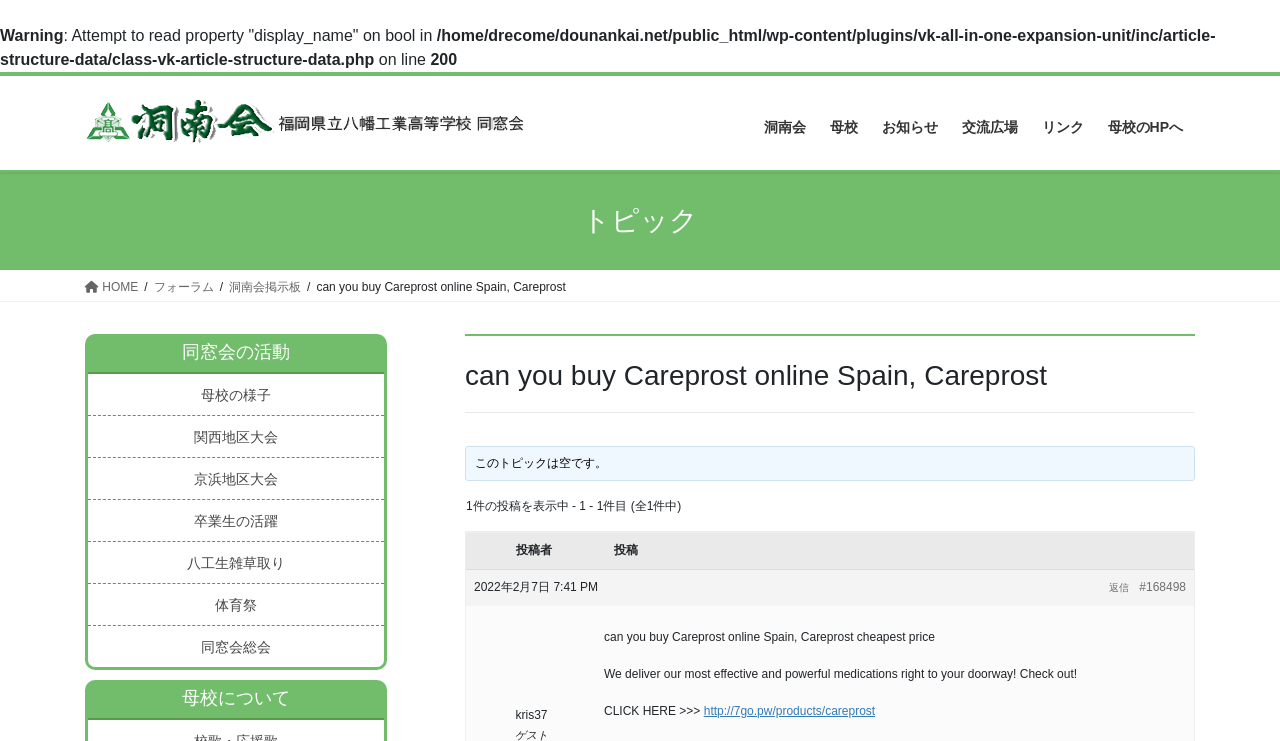Please identify the bounding box coordinates of the element I need to click to follow this instruction: "Reply to the post".

[0.867, 0.785, 0.882, 0.8]